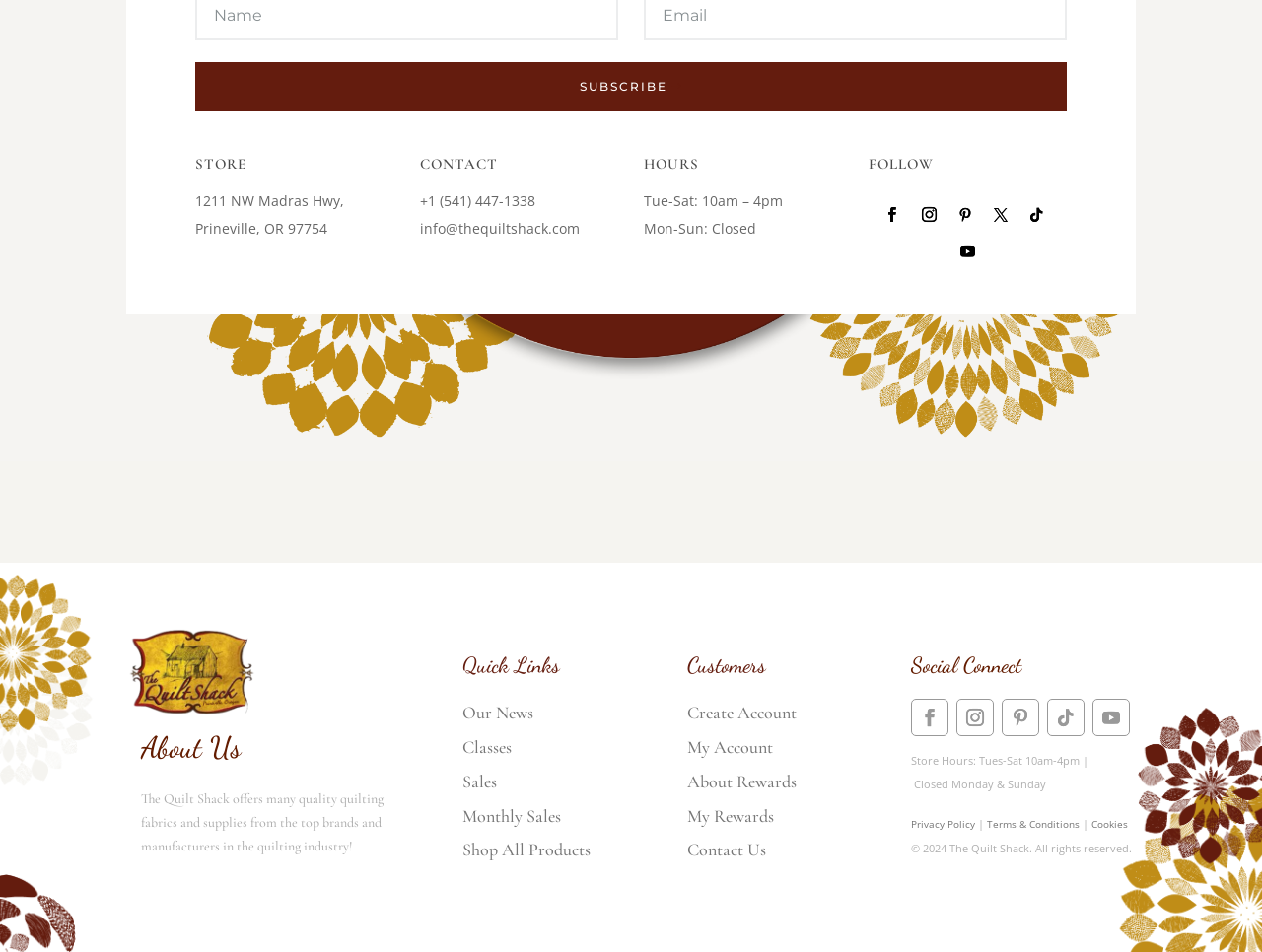Please answer the following question using a single word or phrase: 
What are the store's hours?

Tue-Sat: 10am – 4pm